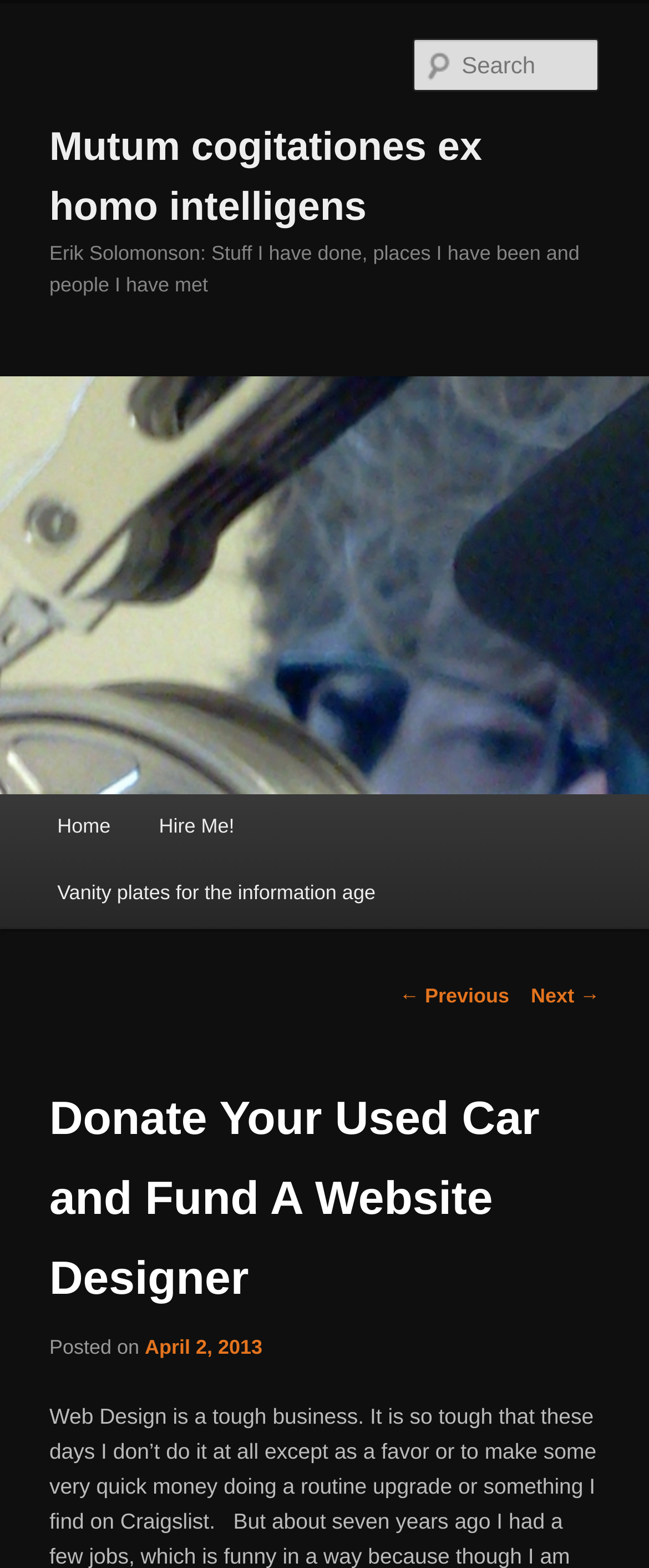Identify the bounding box of the HTML element described as: "parent_node: Search name="s" placeholder="Search"".

[0.637, 0.025, 0.924, 0.059]